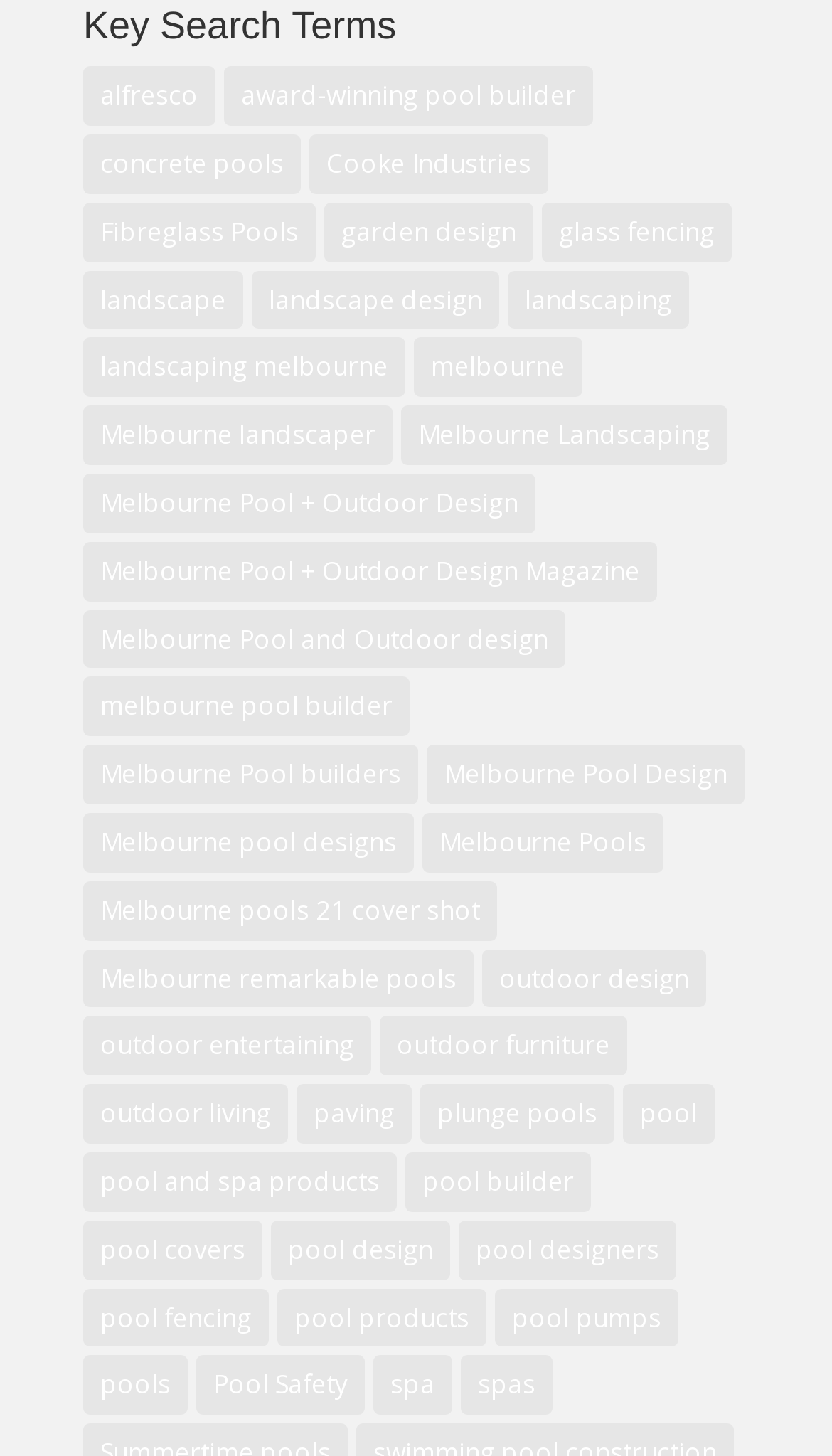Highlight the bounding box coordinates of the element that should be clicked to carry out the following instruction: "Check out 'award-winning pool builder'". The coordinates must be given as four float numbers ranging from 0 to 1, i.e., [left, top, right, bottom].

[0.269, 0.046, 0.713, 0.086]